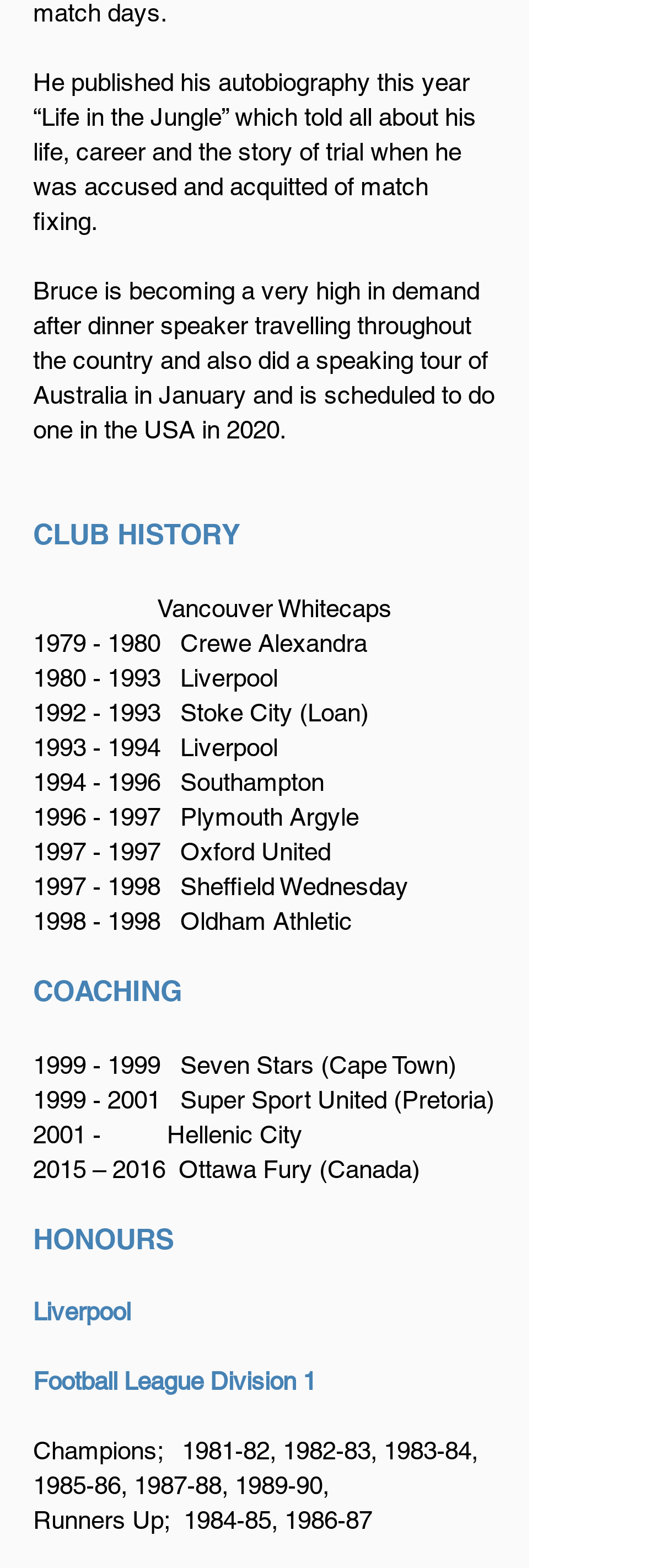Please locate the bounding box coordinates of the element's region that needs to be clicked to follow the instruction: "Click the link to 1992 - 1993". The bounding box coordinates should be provided as four float numbers between 0 and 1, i.e., [left, top, right, bottom].

[0.051, 0.445, 0.249, 0.463]